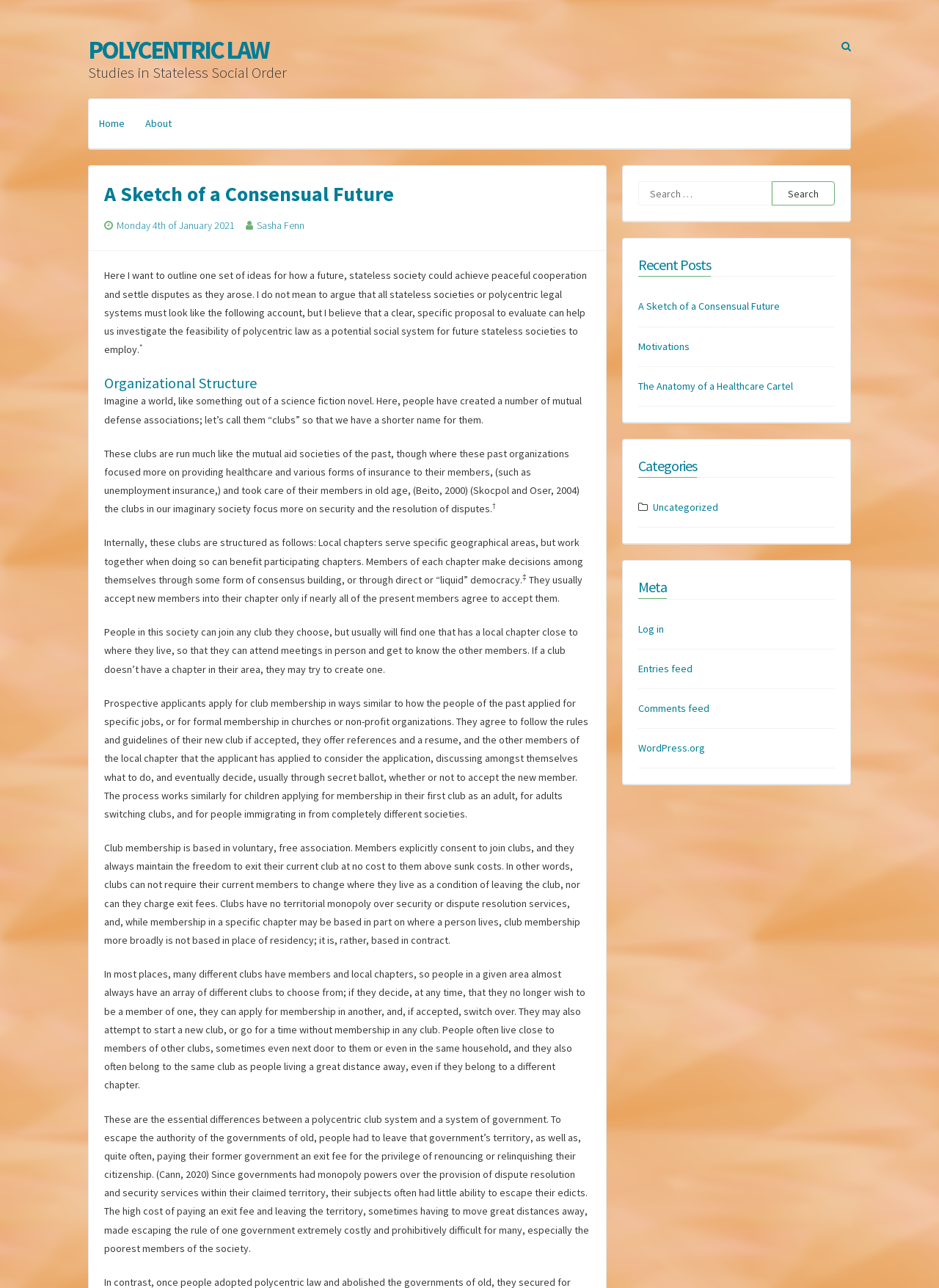What is the text of the first paragraph?
Look at the image and respond with a one-word or short phrase answer.

Here I want to outline one set of ideas for how a future, stateless society could achieve peaceful cooperation and settle disputes as they arose.